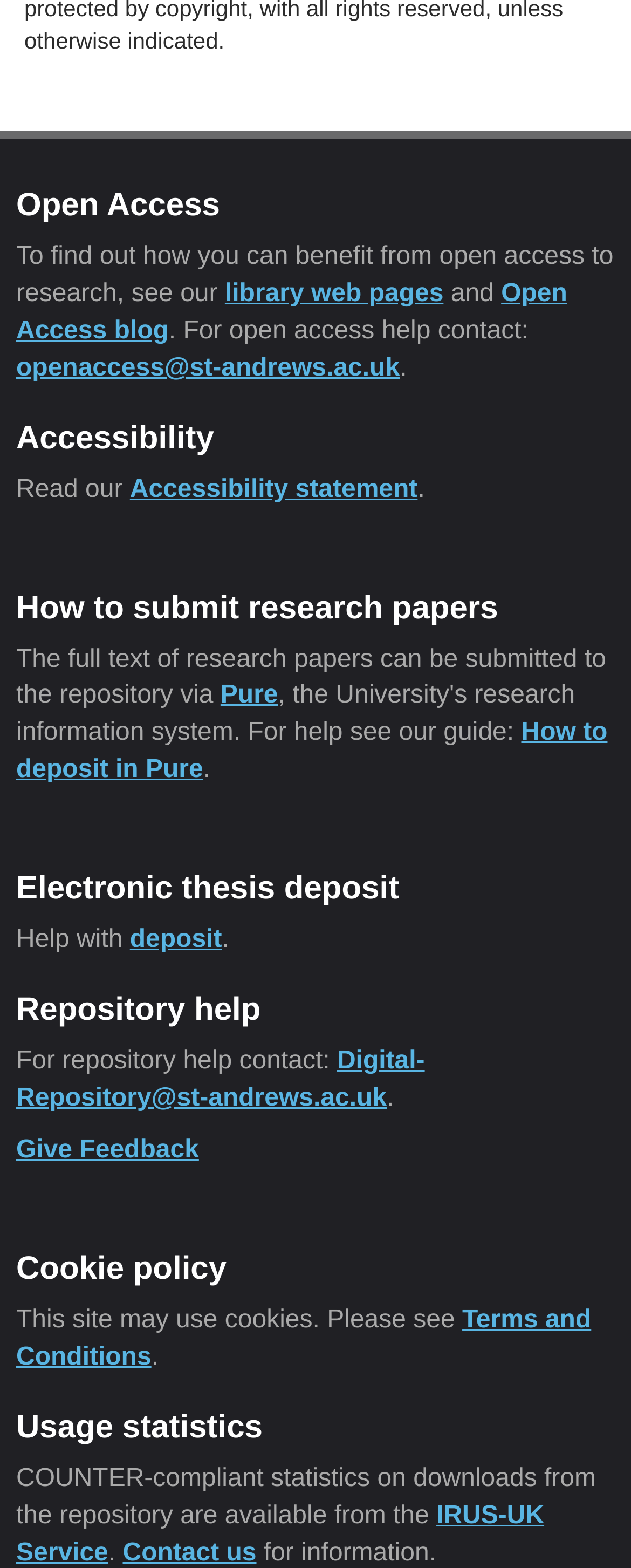Identify the bounding box coordinates of the HTML element based on this description: "Terms and Conditions".

[0.026, 0.833, 0.937, 0.875]